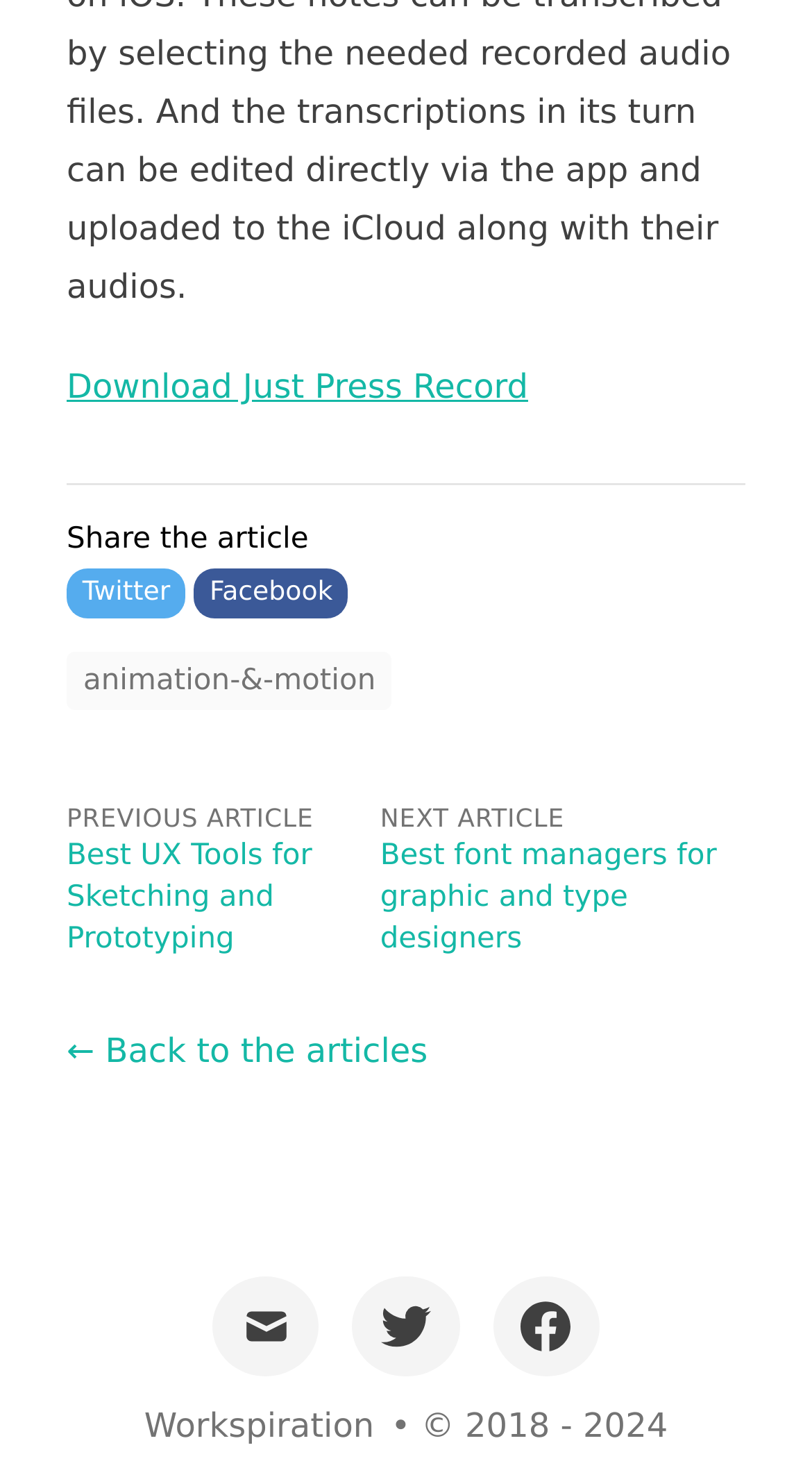How many links are in the footer section?
Please provide a detailed and thorough answer to the question.

I counted the number of links in the footer section, which includes 'Share the article', 'Twitter', 'Facebook', 'animation-&-motion', 'PREVIOUS ARTICLE', 'NEXT ARTICLE', and '← Back to the articles'. There are seven links in total.